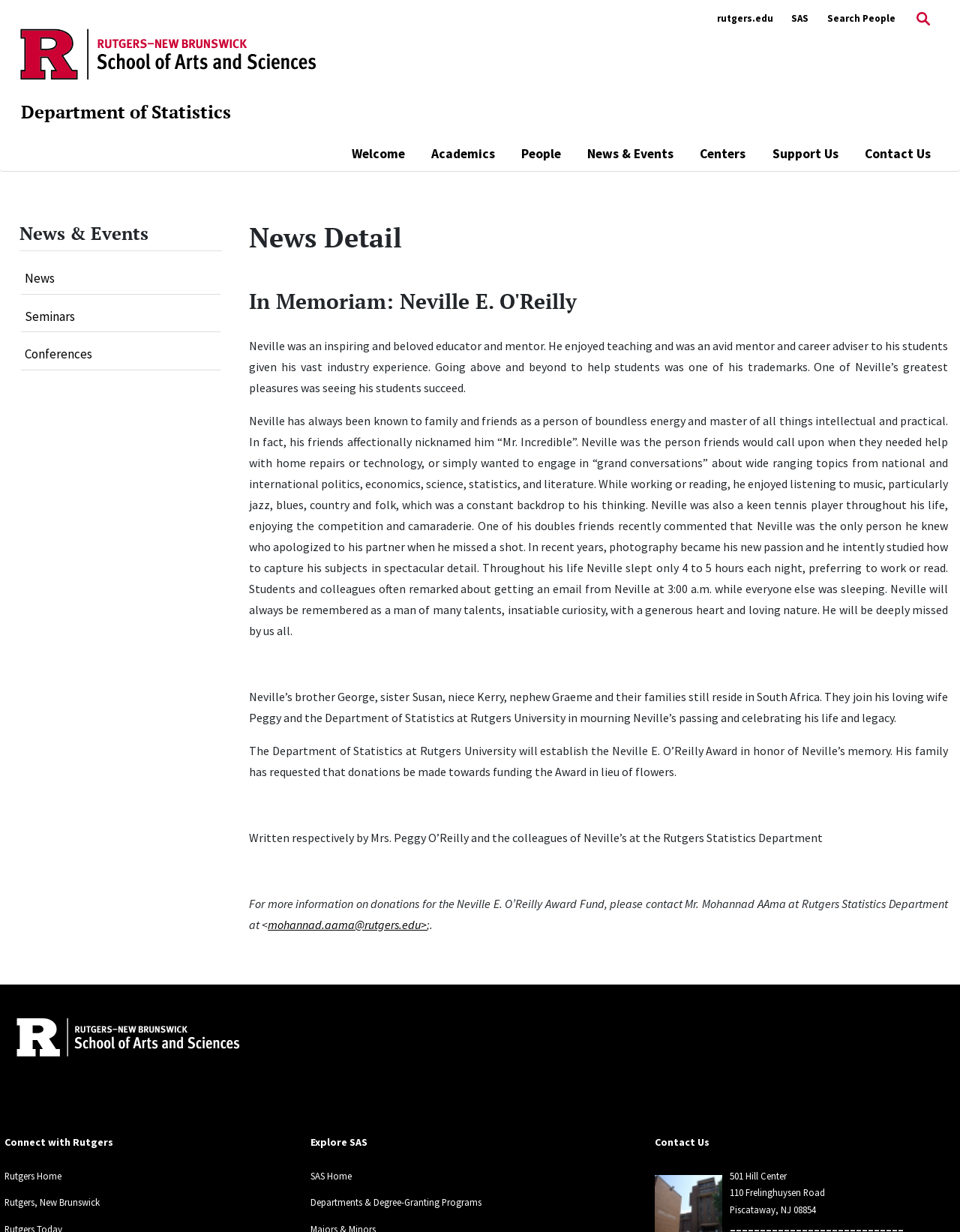Answer succinctly with a single word or phrase:
What is the name of the person being remembered?

Neville E. O'Reilly